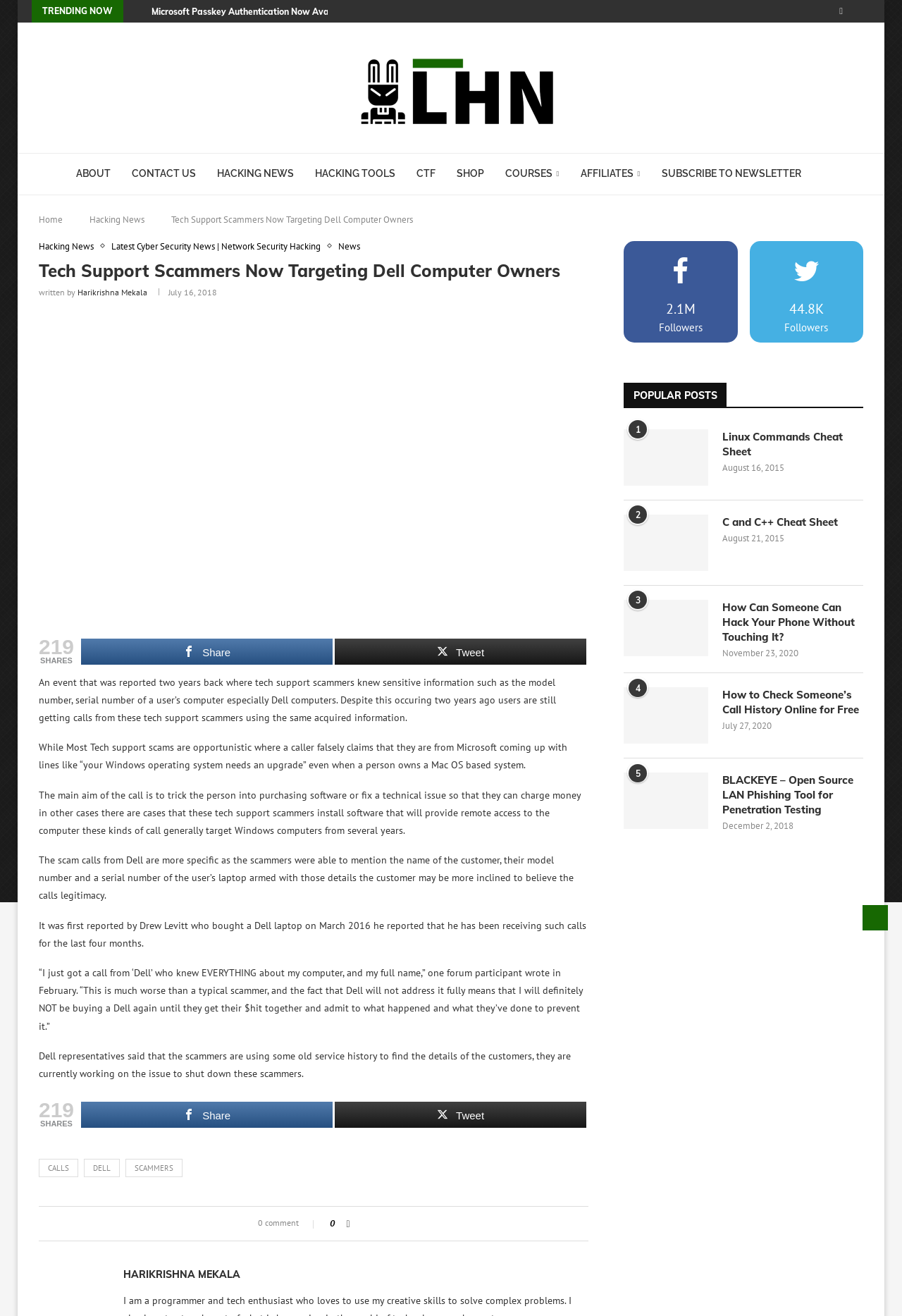Look at the image and answer the question in detail:
What is the name of the author of the article?

The name of the author of the article can be found by looking at the text 'written by' followed by the author's name, which is 'Harikrishna Mekala'. This information is located below the title of the article.